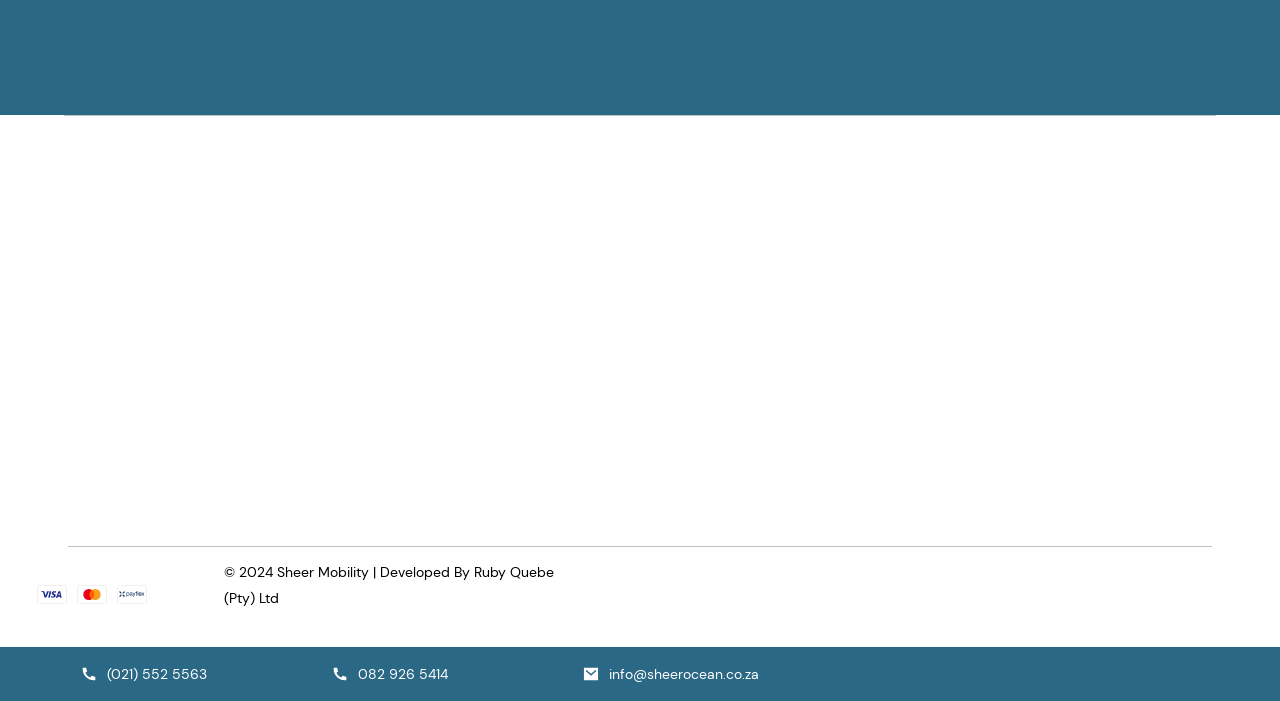With reference to the screenshot, provide a detailed response to the question below:
What are the payment options accepted by Sheer Mobility?

The webpage has images of Visa, Mastercard, and Payflex logos, indicating that these are the payment options accepted by Sheer Mobility.